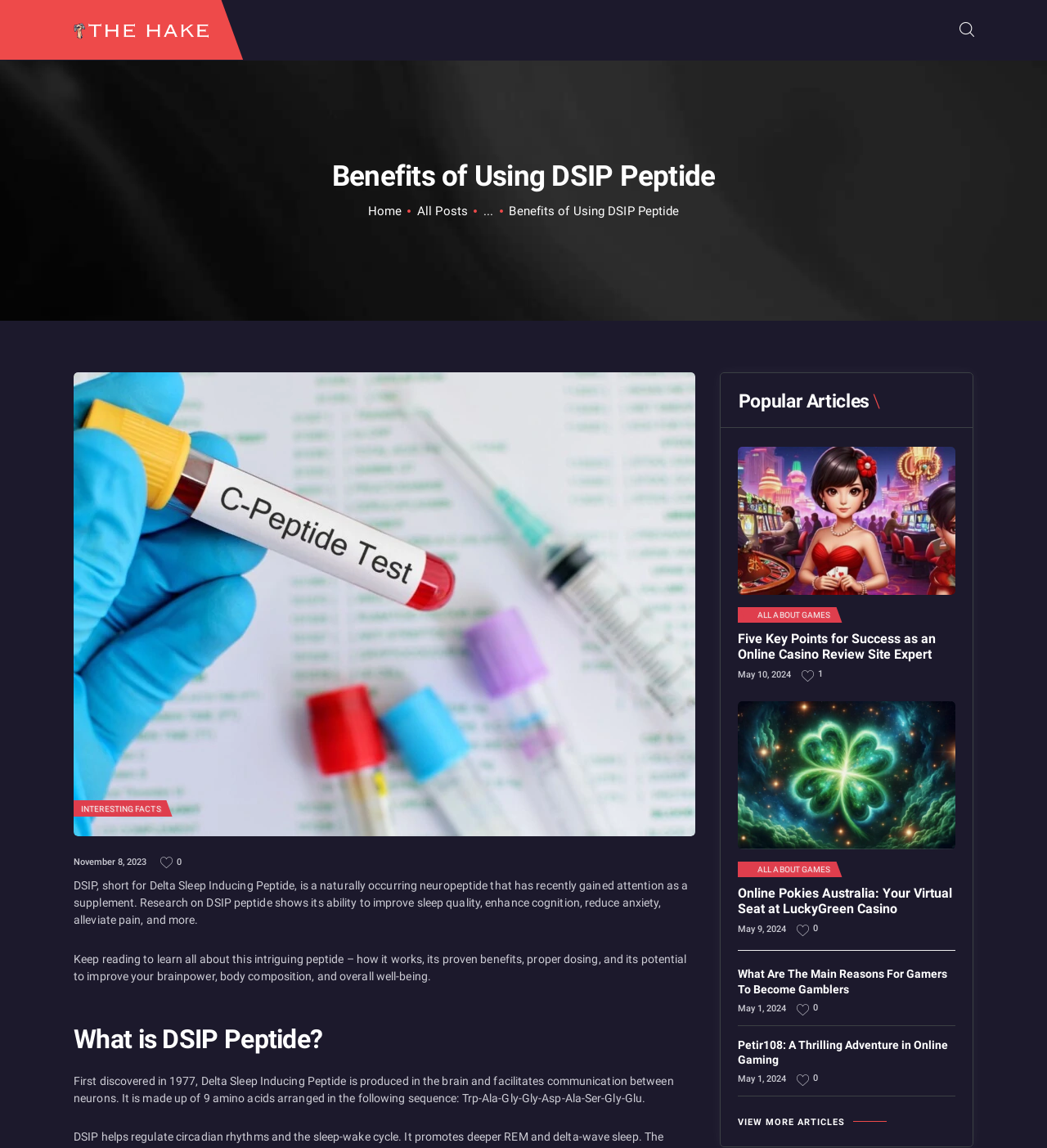Please determine the bounding box coordinates of the clickable area required to carry out the following instruction: "Search for something". The coordinates must be four float numbers between 0 and 1, represented as [left, top, right, bottom].

[0.916, 0.019, 0.93, 0.034]